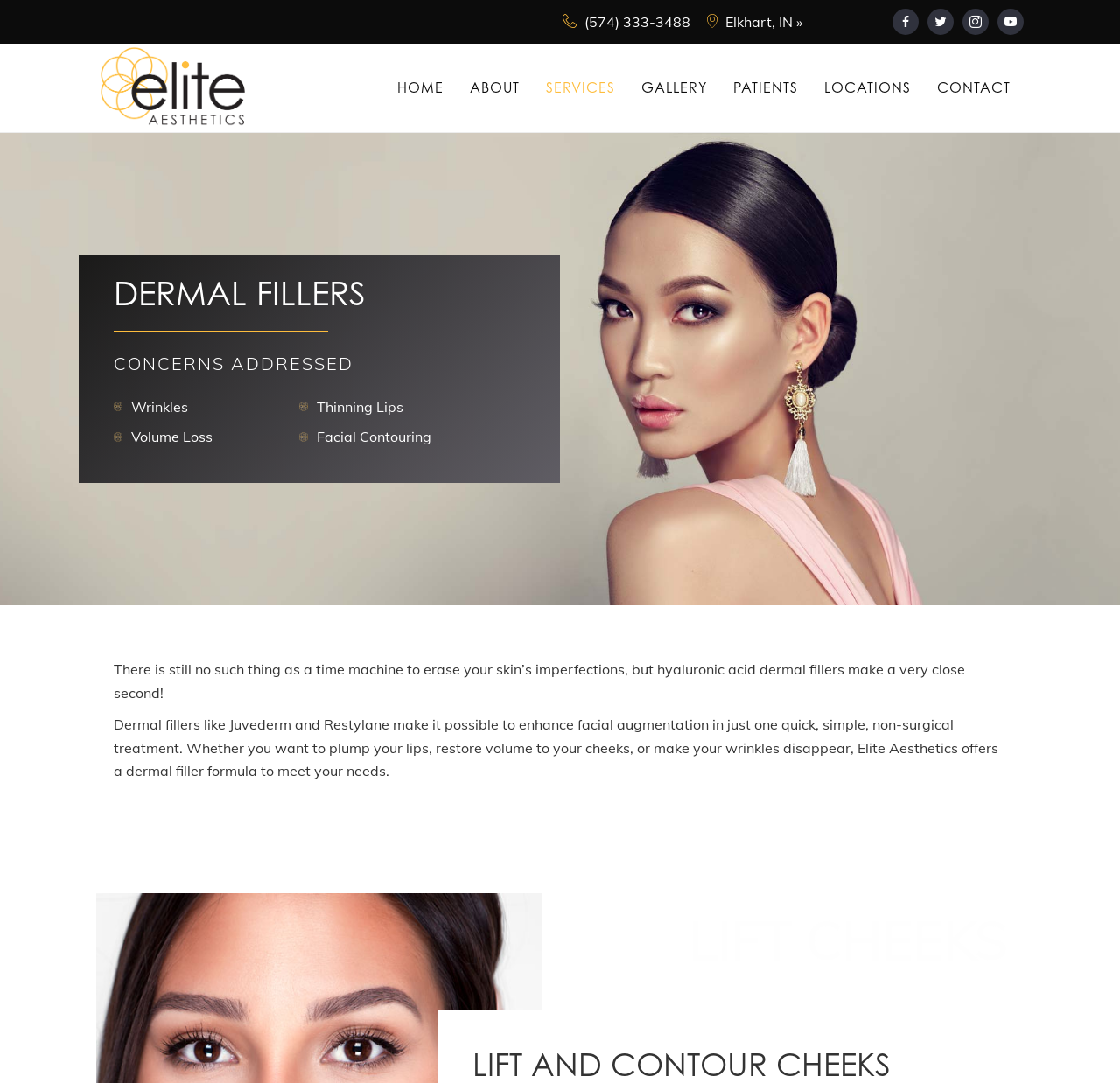Please answer the following query using a single word or phrase: 
What is the purpose of dermal fillers?

To enhance facial augmentation